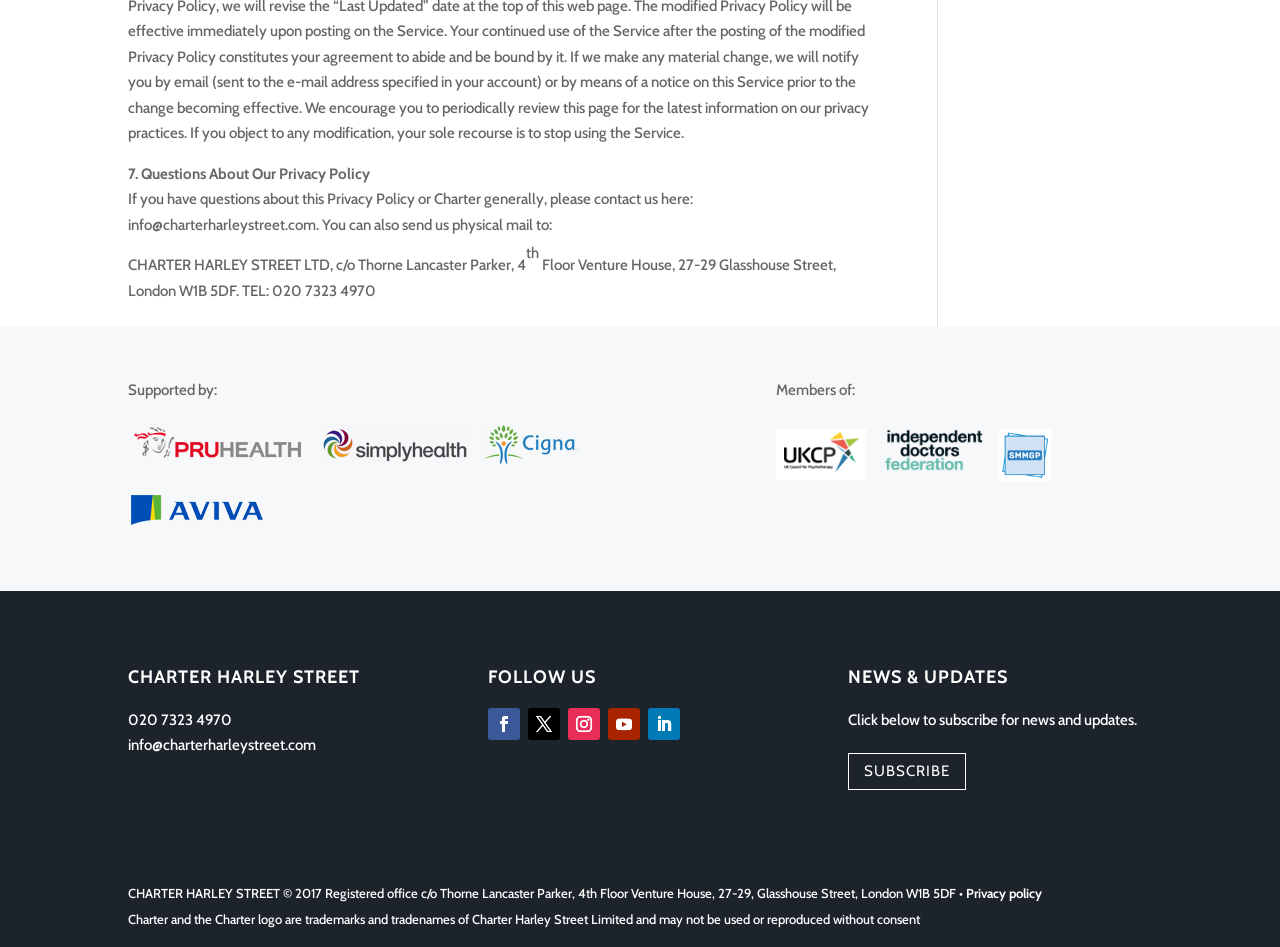Using the details in the image, give a detailed response to the question below:
What is the name of the company that owns the Charter logo?

The information can be found at the bottom of the page, where it is mentioned that 'Charter and the Charter logo are trademarks and tradenames of Charter Harley Street Limited'.